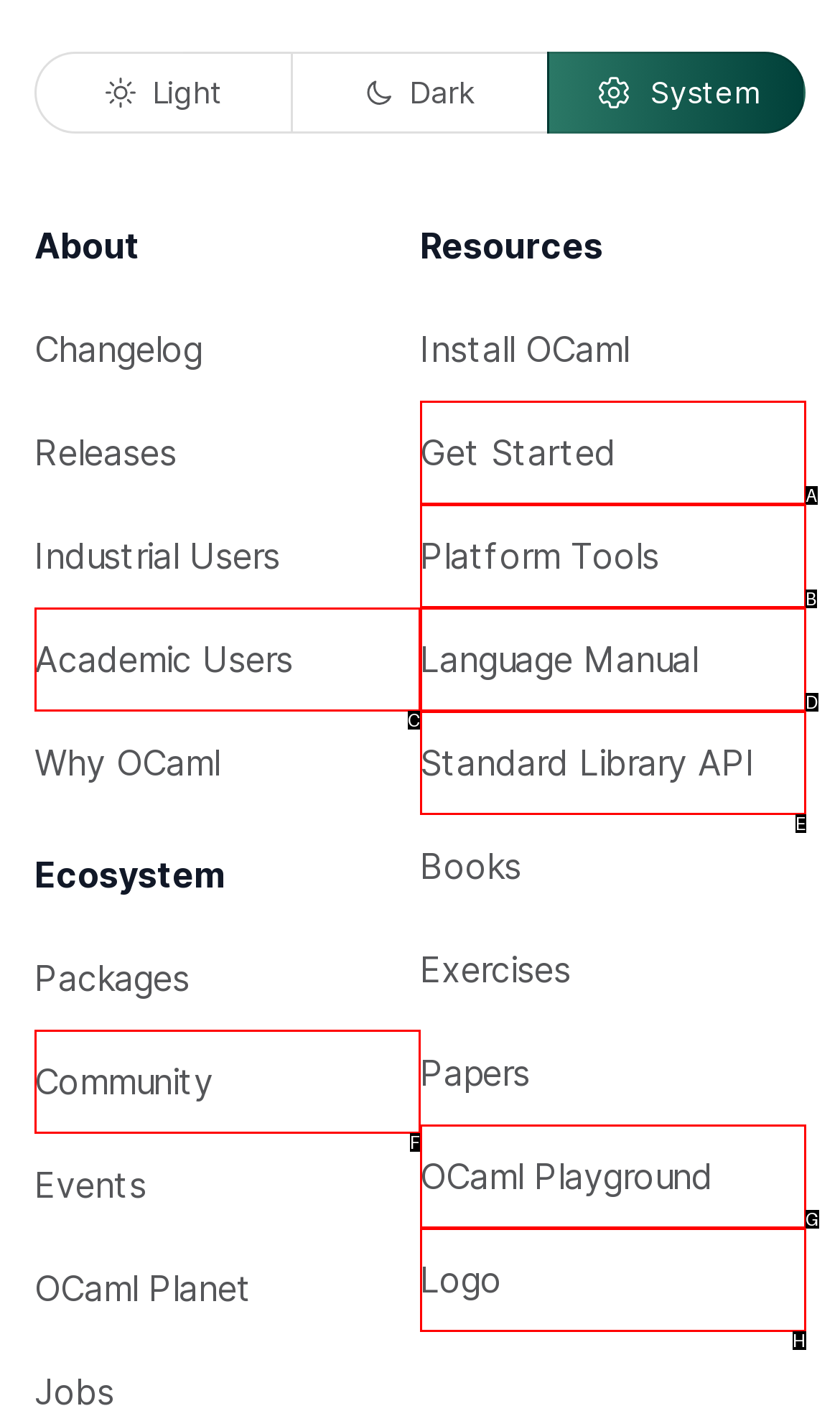Identify the HTML element that corresponds to the description: Standard Library API Provide the letter of the matching option directly from the choices.

E